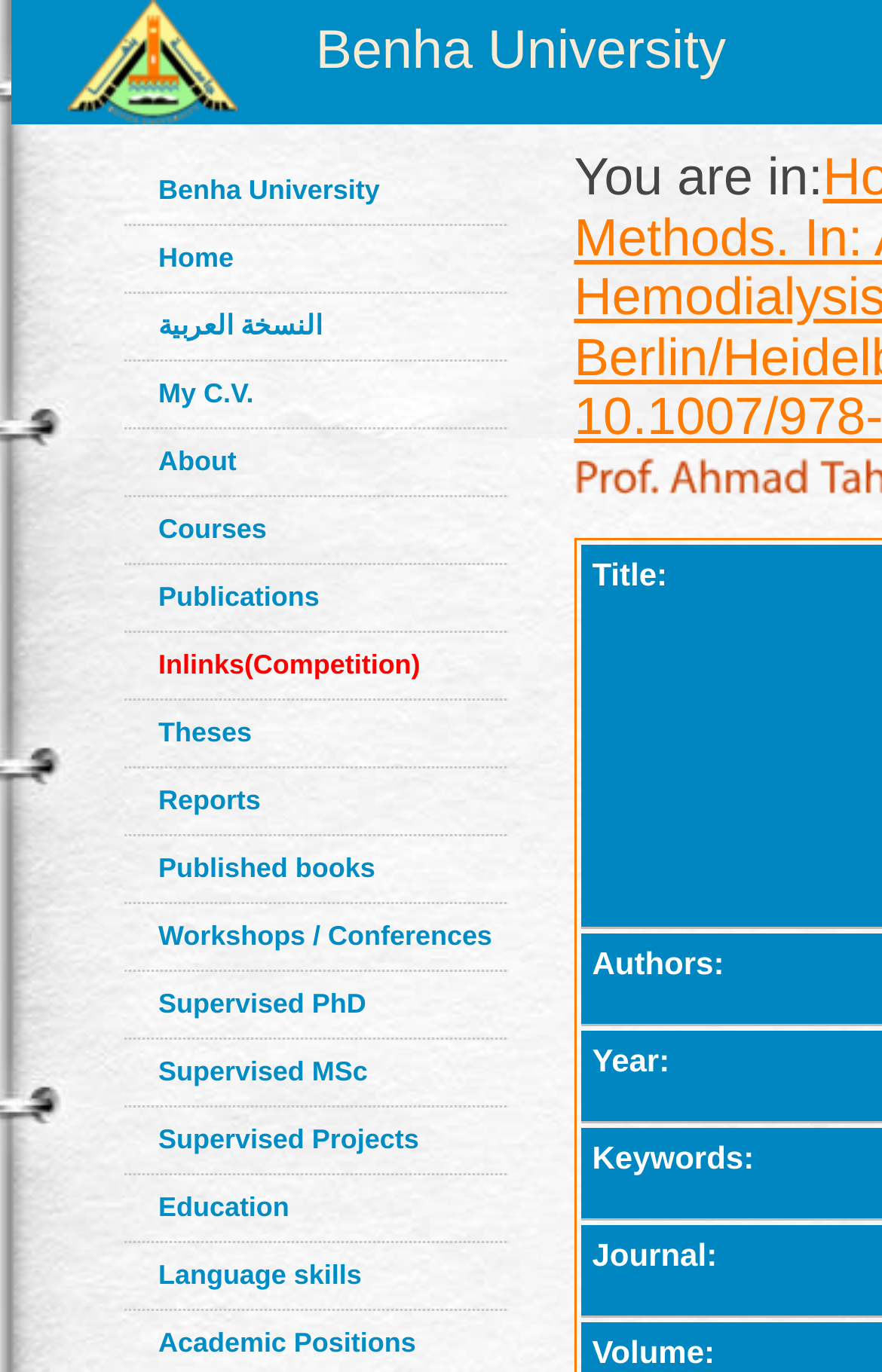Please determine the bounding box coordinates for the element that should be clicked to follow these instructions: "view CV".

[0.179, 0.275, 0.288, 0.298]